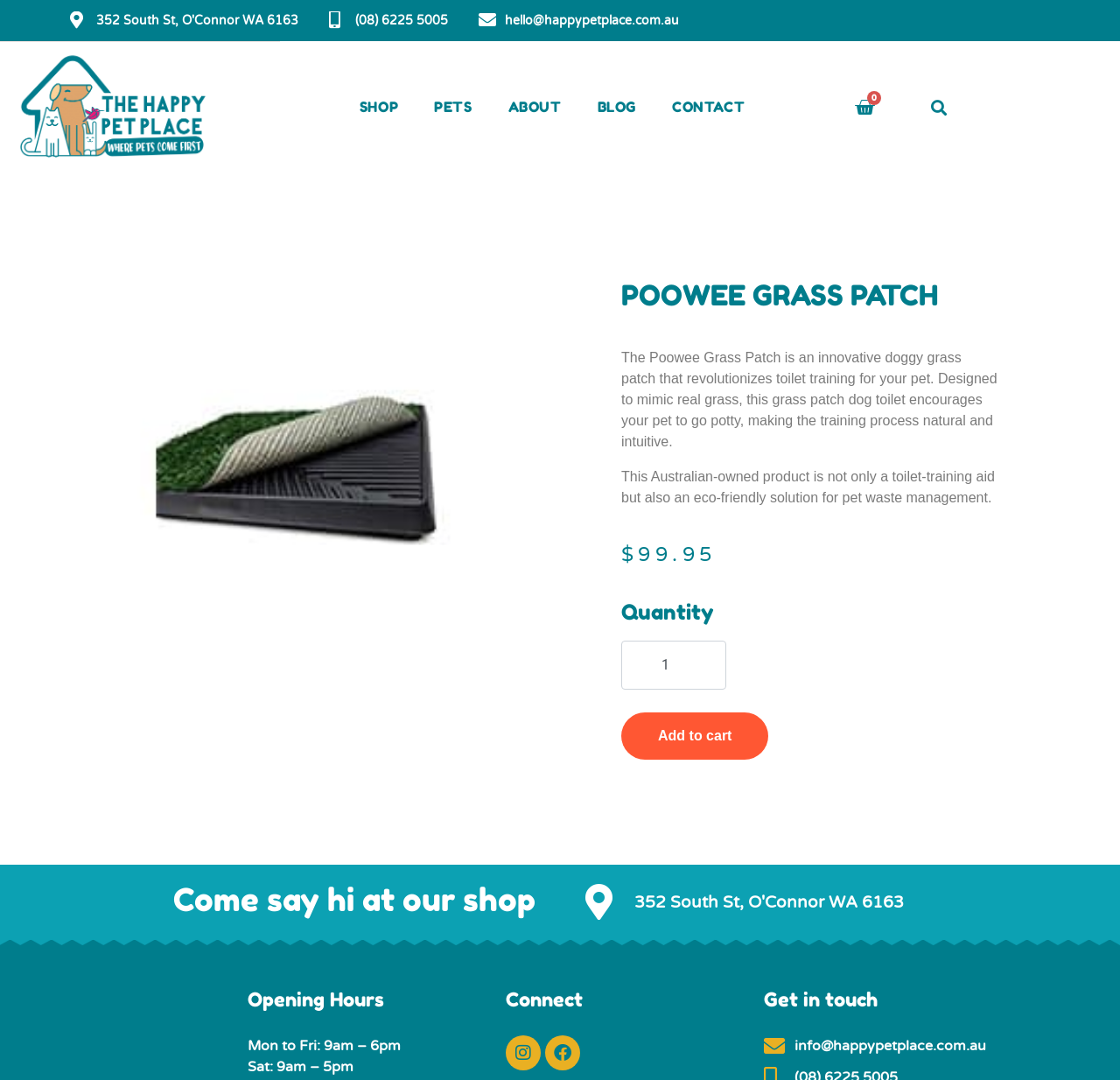Provide a one-word or short-phrase response to the question:
What is the purpose of the Poowee Grass Patch?

toilet training for pets